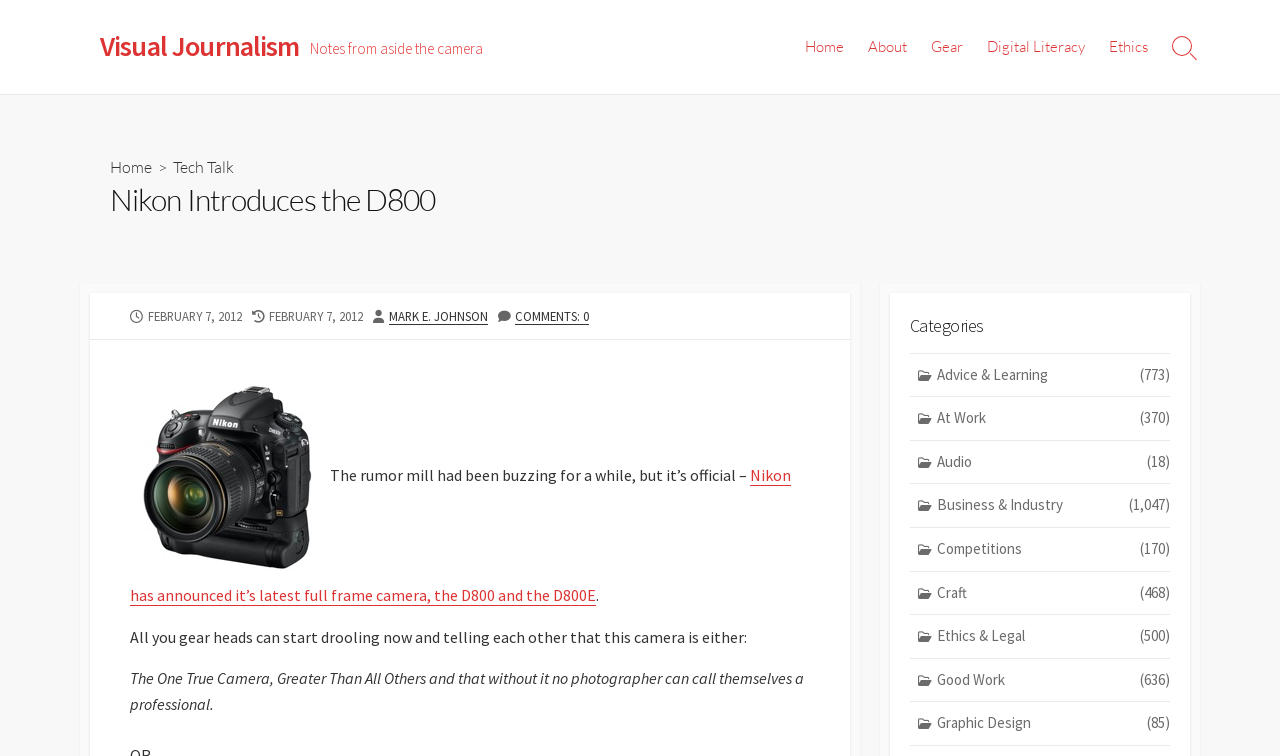Locate the bounding box coordinates of the clickable area to execute the instruction: "Read the article about Nikon D800". Provide the coordinates as four float numbers between 0 and 1, represented as [left, top, right, bottom].

[0.102, 0.616, 0.618, 0.8]